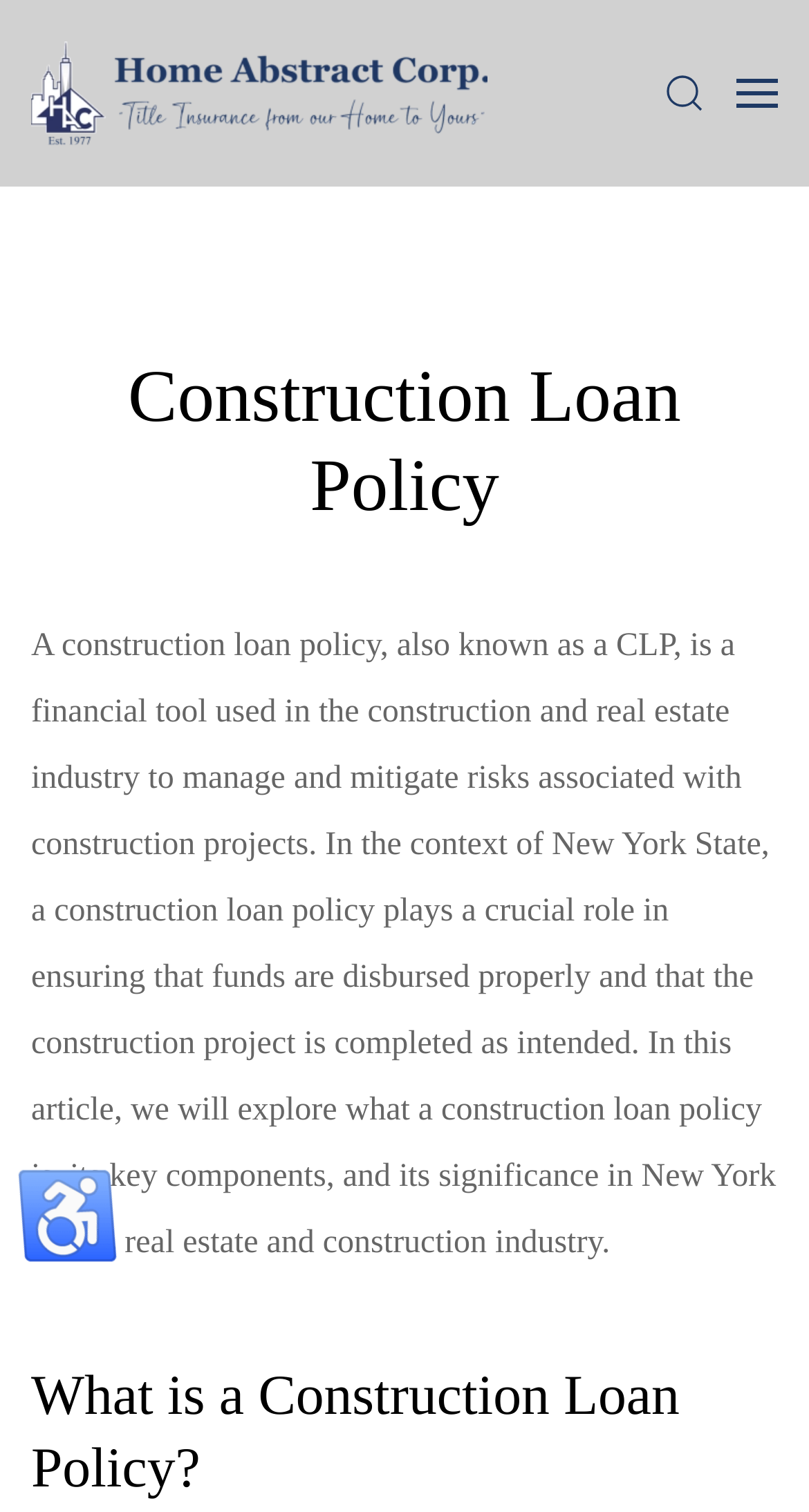Identify the bounding box coordinates for the UI element described as: "aria-label="Back to home"". The coordinates should be provided as four floats between 0 and 1: [left, top, right, bottom].

[0.038, 0.007, 0.603, 0.117]